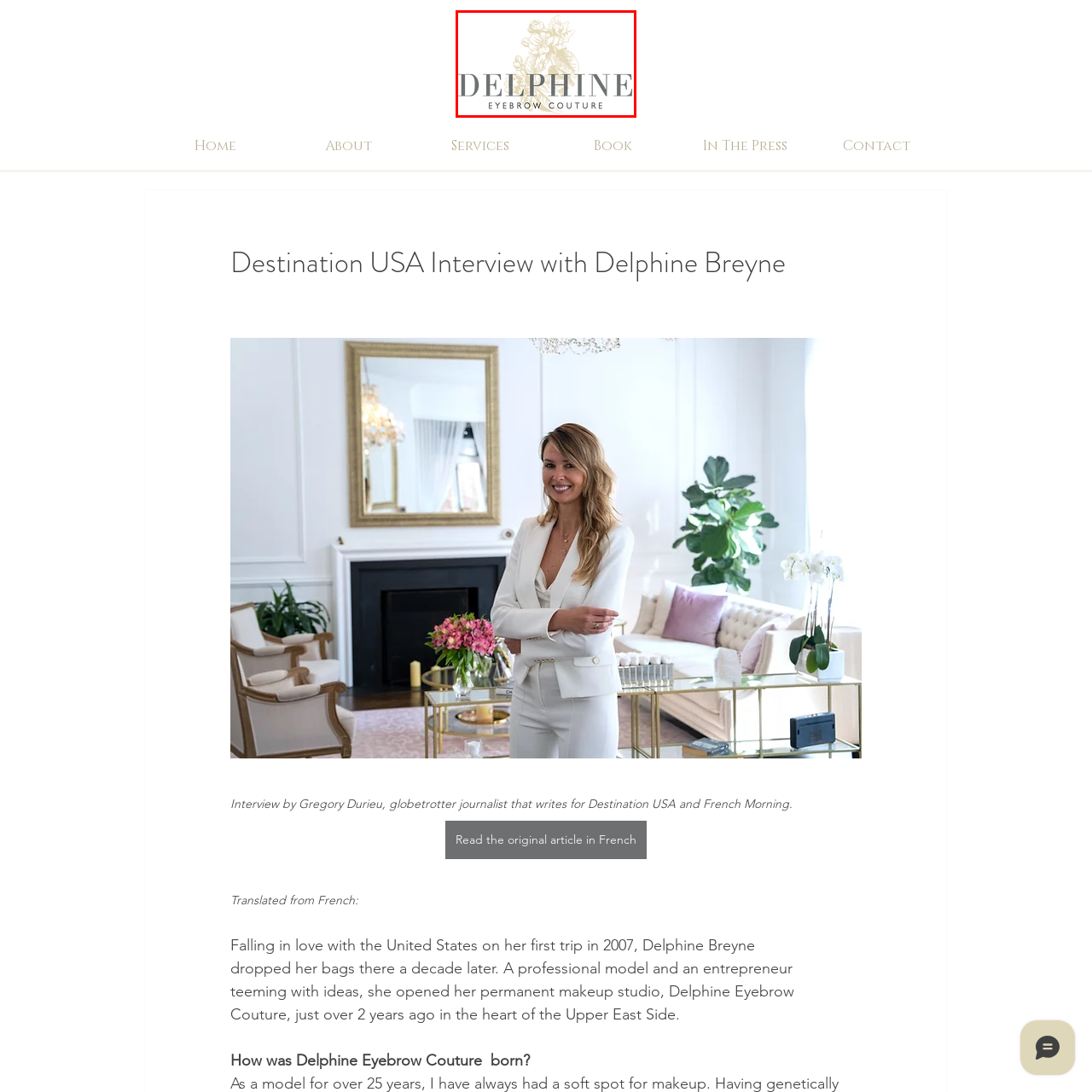Deliver a detailed account of the image that lies within the red box.

The image showcases the logo of "Delphine Eyebrow Couture," a professional makeup studio founded by Delphine Breyne. The logo features an elegant design, combining the name "Delphine" in bold, sophisticated lettering with the phrase "EYEBROW COUTURE" in a refined, understated font. Surrounding the text are artistic floral elements that add a touch of class and creativity, reflecting the studio's focus on beauty and aesthetics. This branding evokes a sense of luxury and expertise within the realm of eyebrow artistry, situated in the upscale environment of New York's Upper East Side.